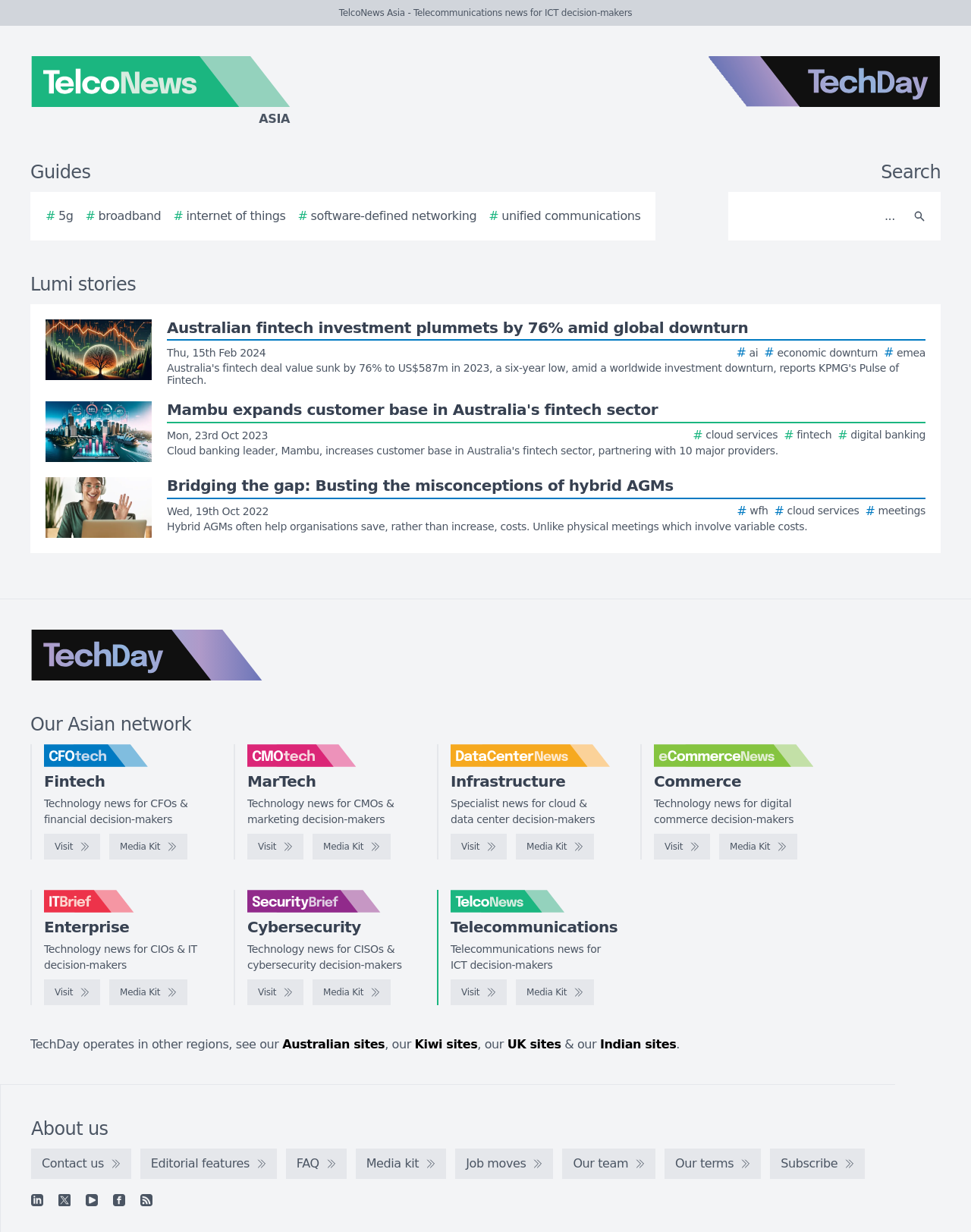Using floating point numbers between 0 and 1, provide the bounding box coordinates in the format (top-left x, top-left y, bottom-right x, bottom-right y). Locate the UI element described here: # unified communications

[0.503, 0.168, 0.66, 0.183]